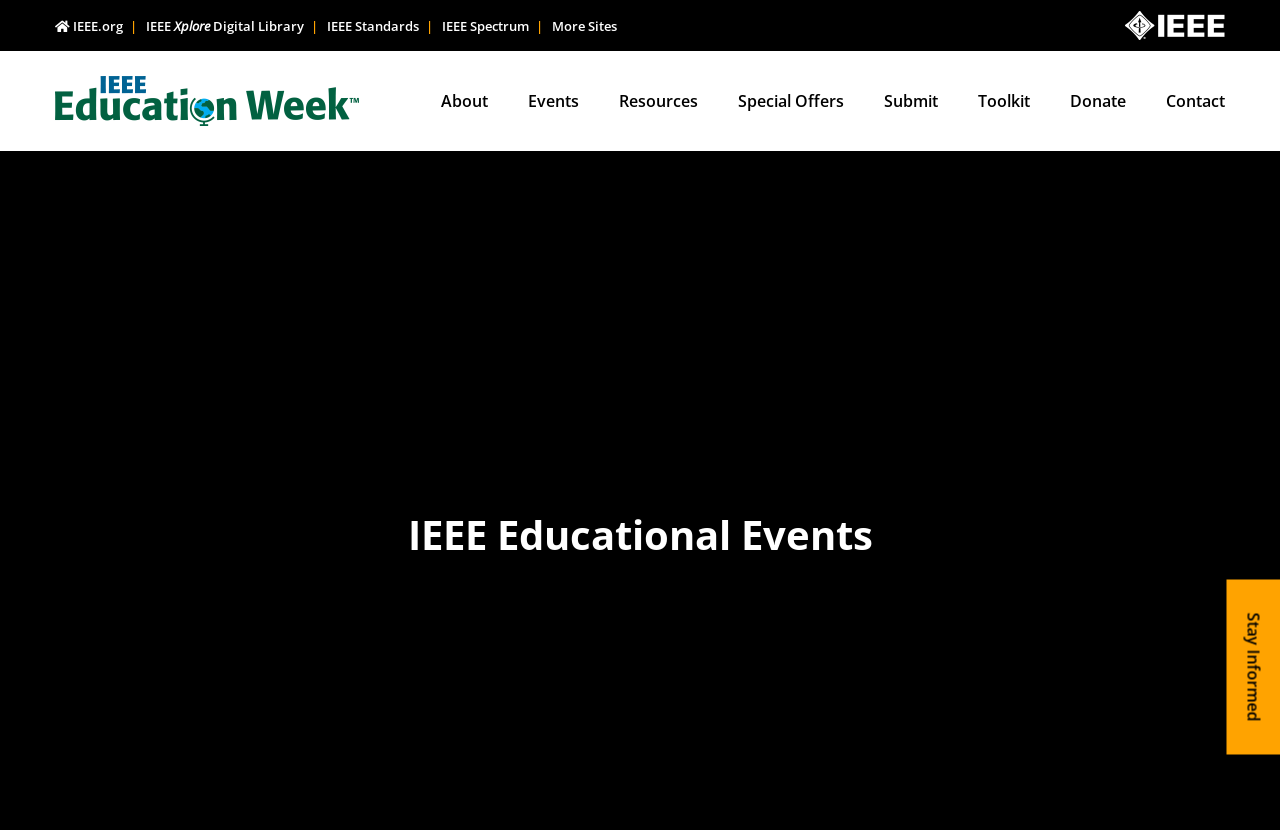Identify the main title of the webpage and generate its text content.

IEEE Educational Events